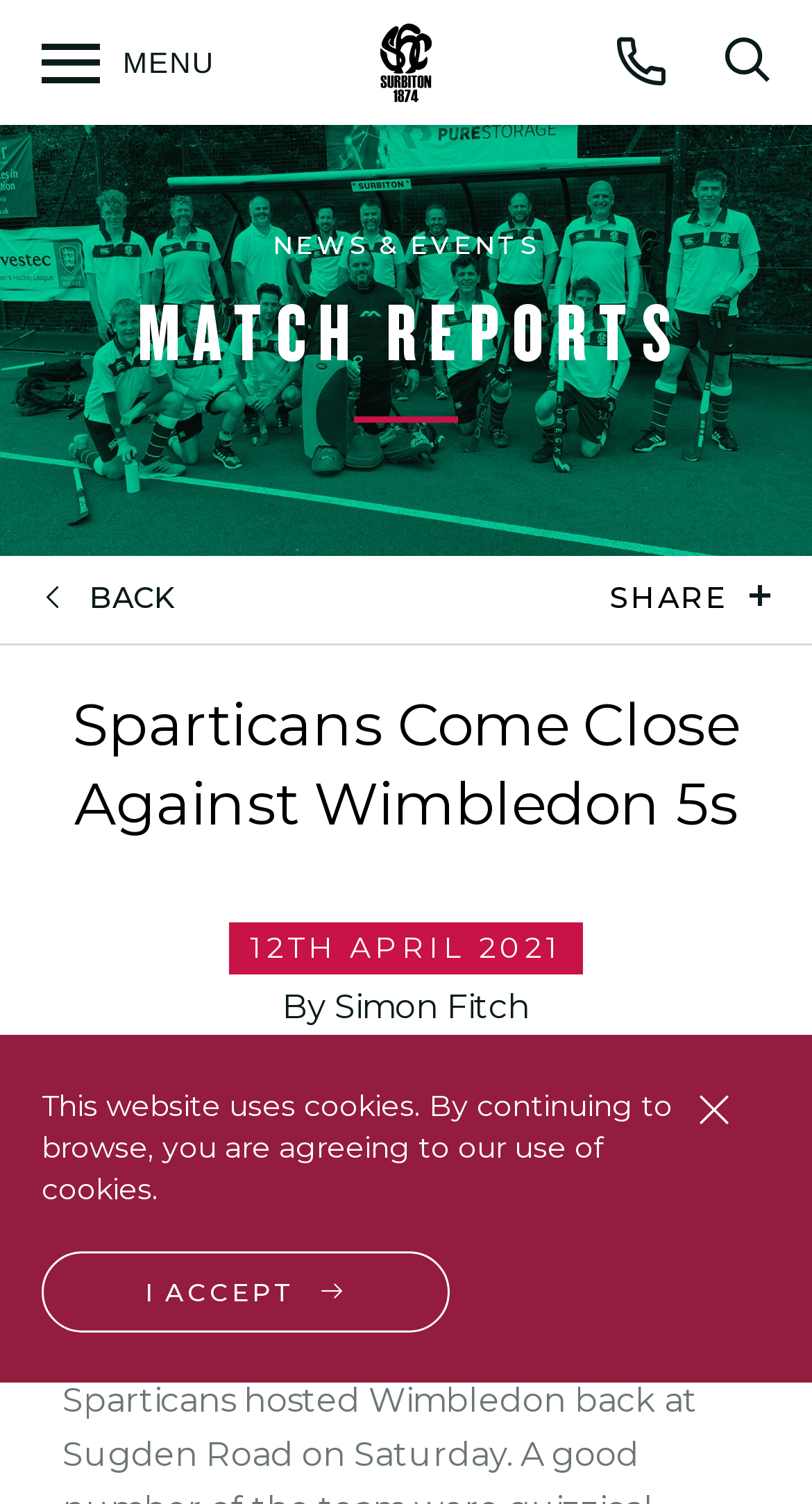What is the date of the match report?
Using the image as a reference, give a one-word or short phrase answer.

12TH APRIL 2021